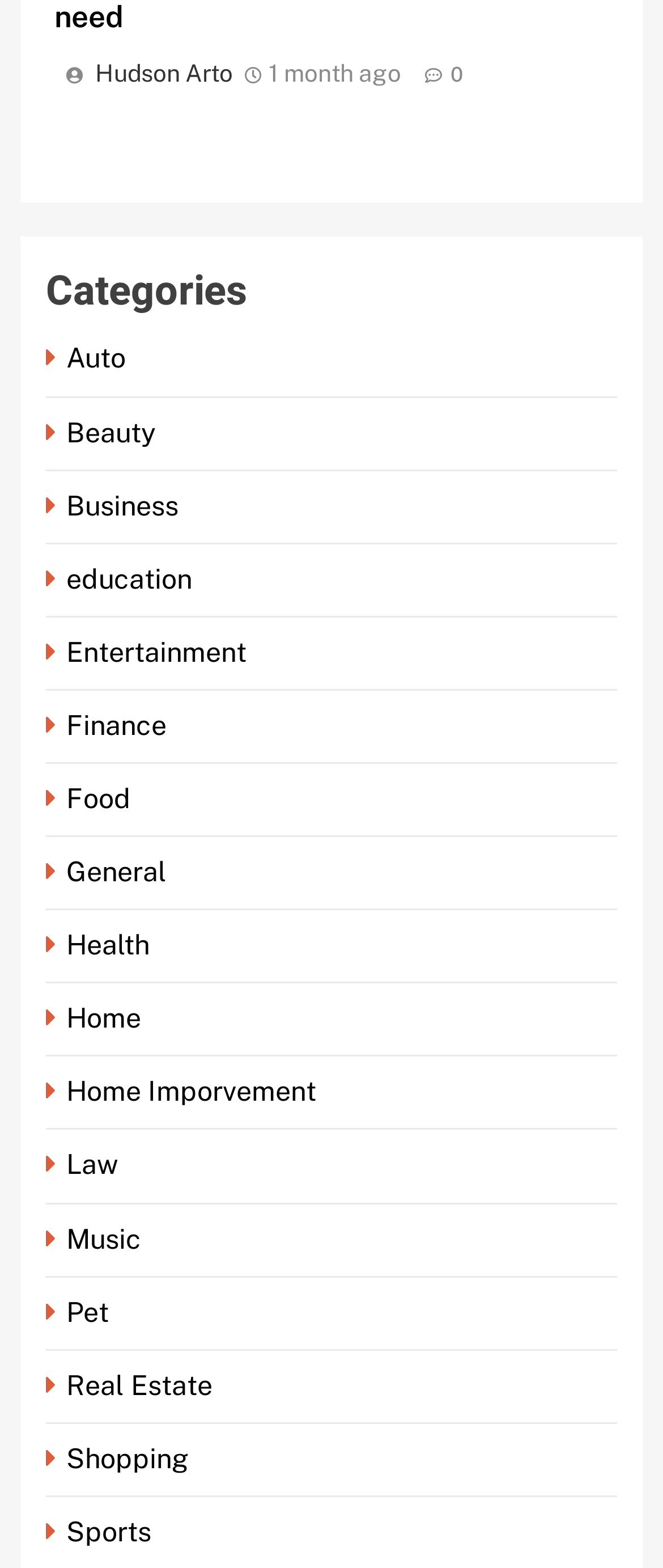Please mark the bounding box coordinates of the area that should be clicked to carry out the instruction: "Click on the 'Auto' category".

[0.069, 0.219, 0.203, 0.239]